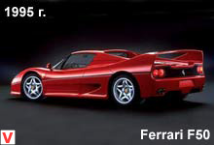Analyze the image and answer the question with as much detail as possible: 
What is the purpose of the rear wing on the Ferrari F50?

According to the caption, the spacious rear wing is designed to enhance both the car's performance and its aesthetic appeal, making it a functional and visually striking feature.